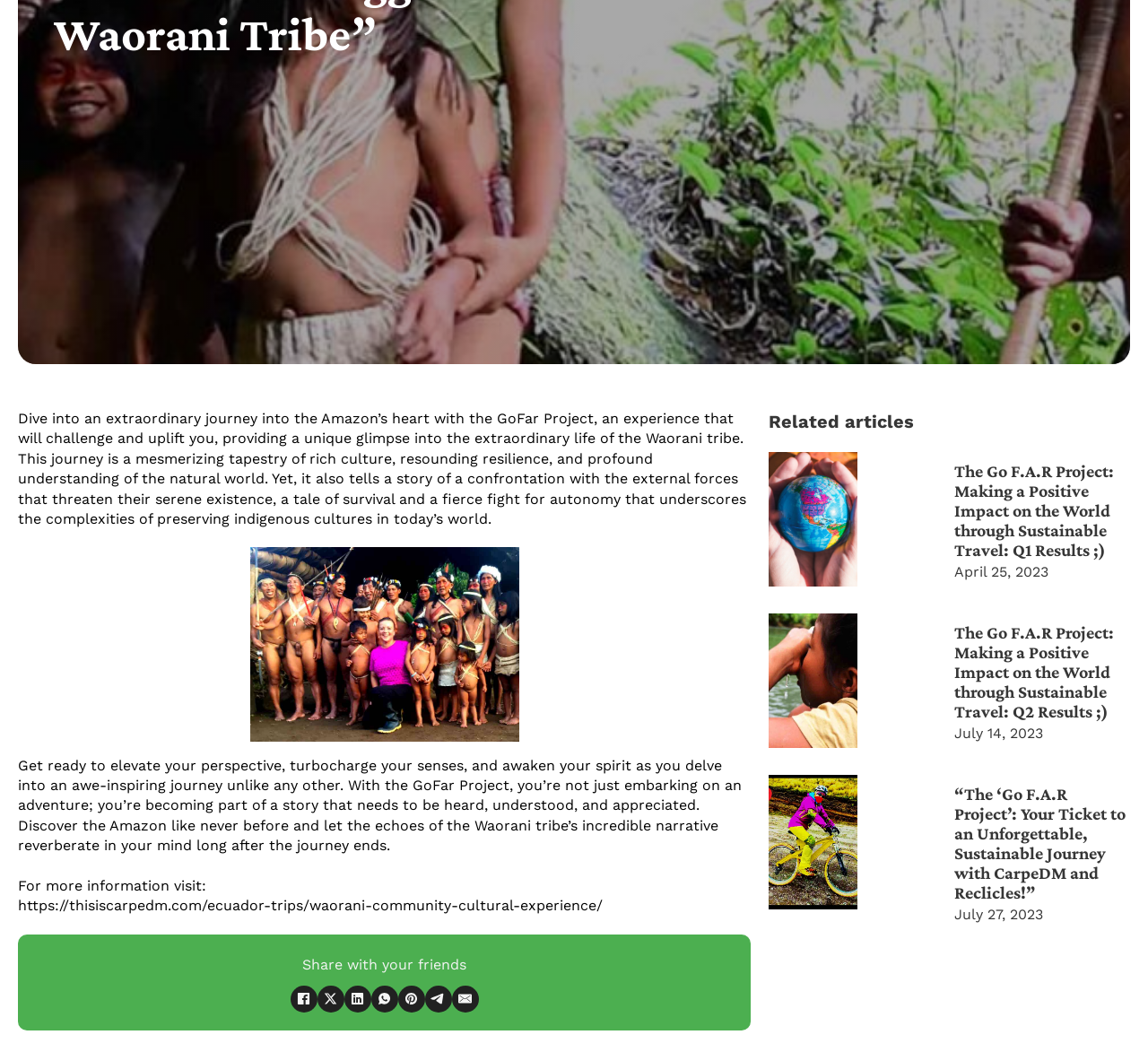Give the bounding box coordinates for the element described as: "aria-label="X"".

[0.276, 0.937, 0.3, 0.962]